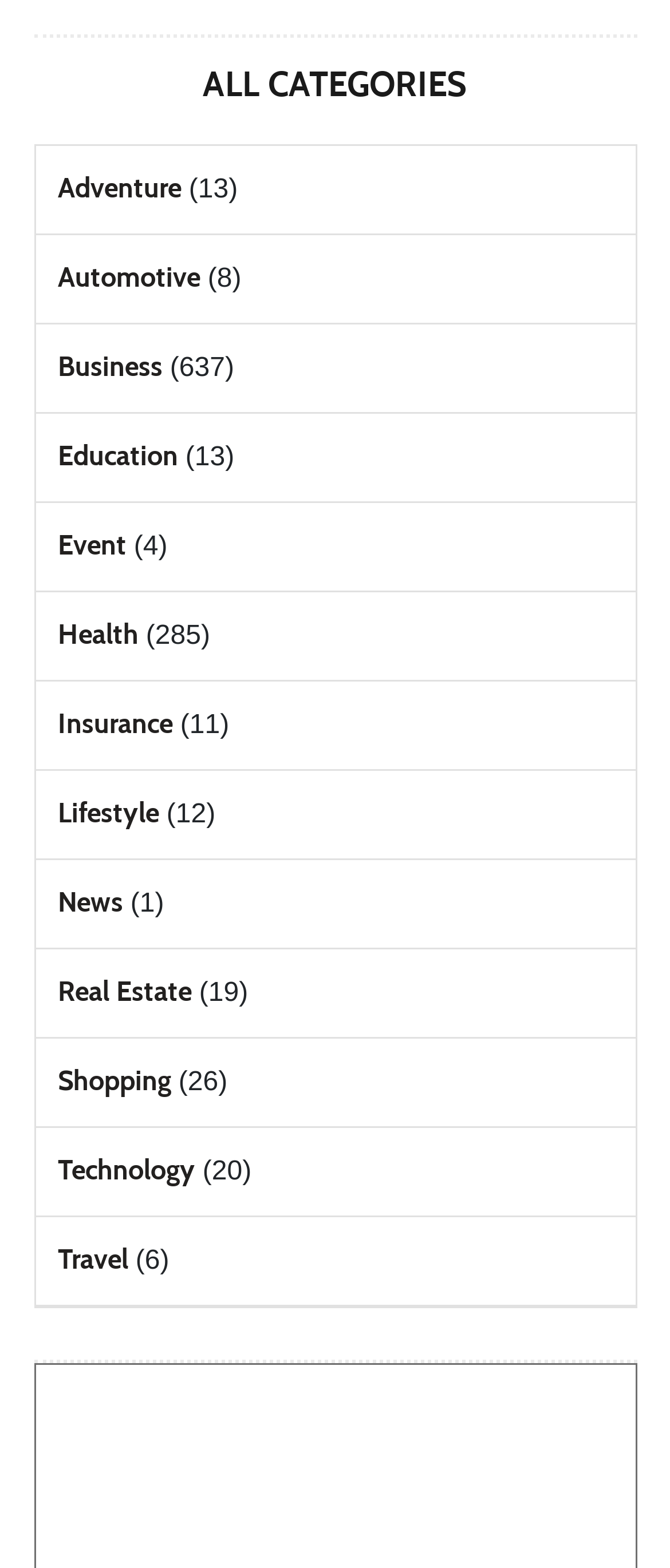Determine the coordinates of the bounding box that should be clicked to complete the instruction: "Browse Appetizers". The coordinates should be represented by four float numbers between 0 and 1: [left, top, right, bottom].

None